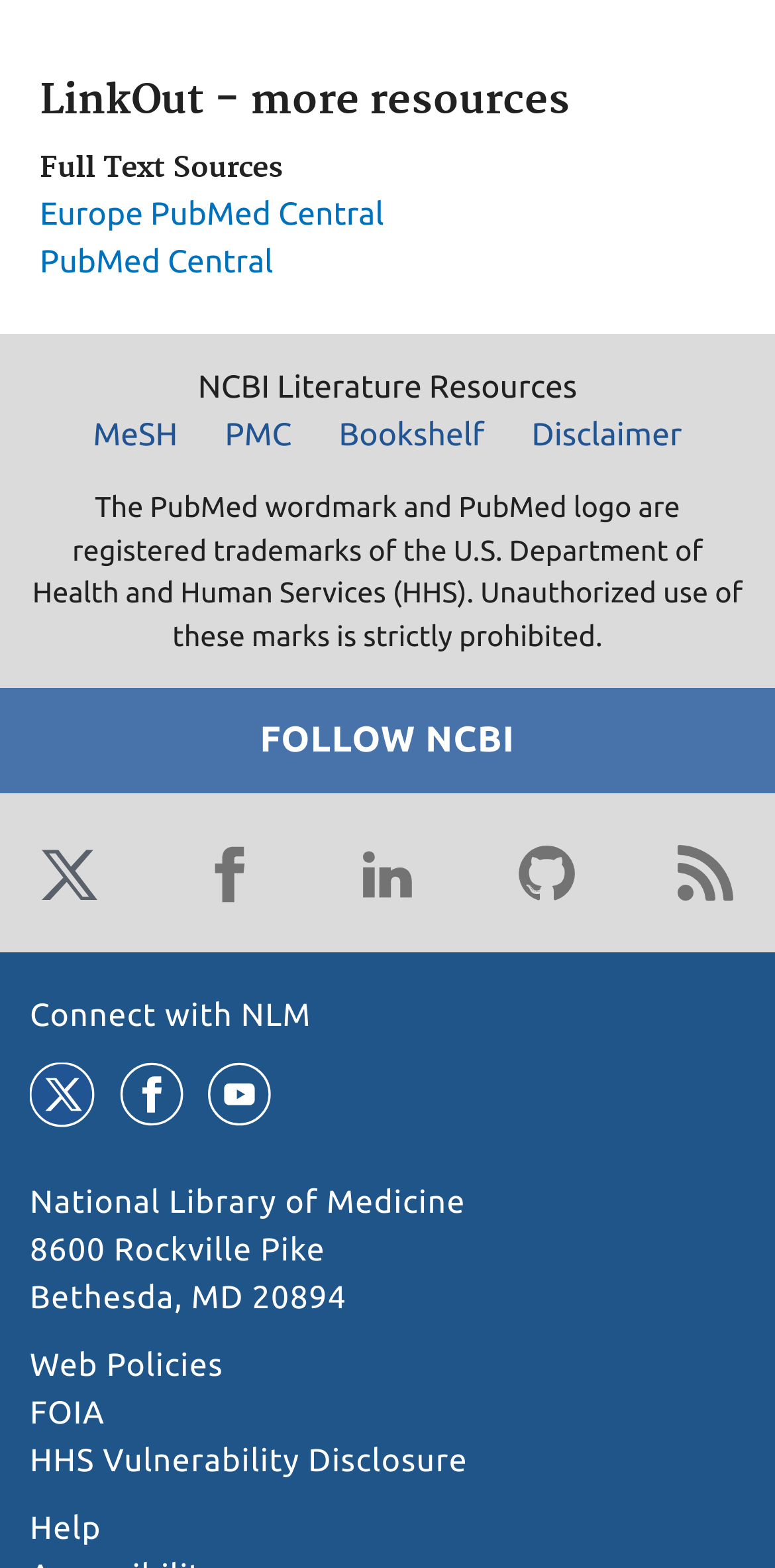Please identify the bounding box coordinates of the area I need to click to accomplish the following instruction: "Follow NCBI on Twitter".

[0.038, 0.532, 0.141, 0.582]